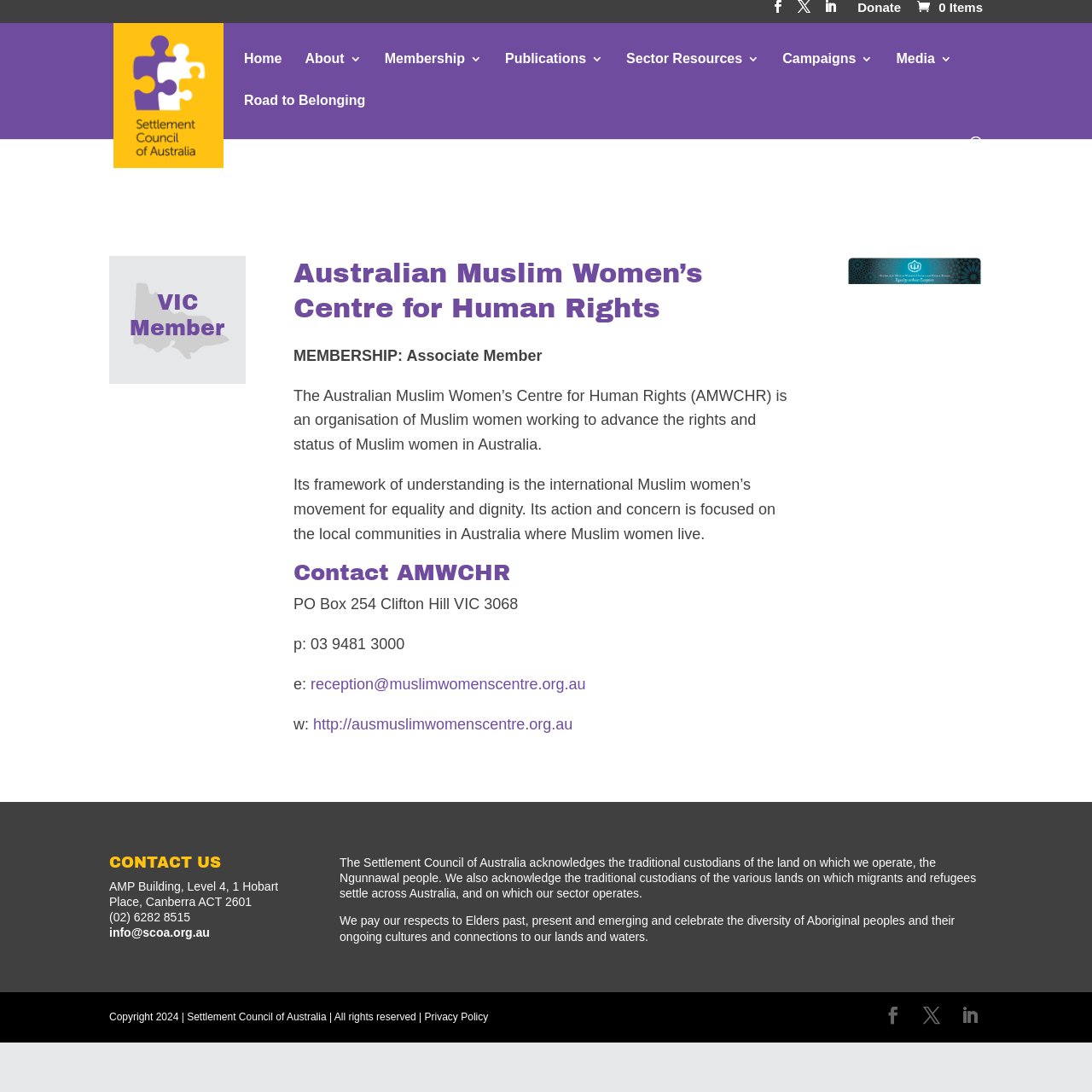Consider the image and give a detailed and elaborate answer to the question: 
What is the postcode of the organisation's address?

This answer can be obtained by reading the static text element with the description 'PO Box 254 Clifton Hill VIC 3068' which contains the organisation's address.